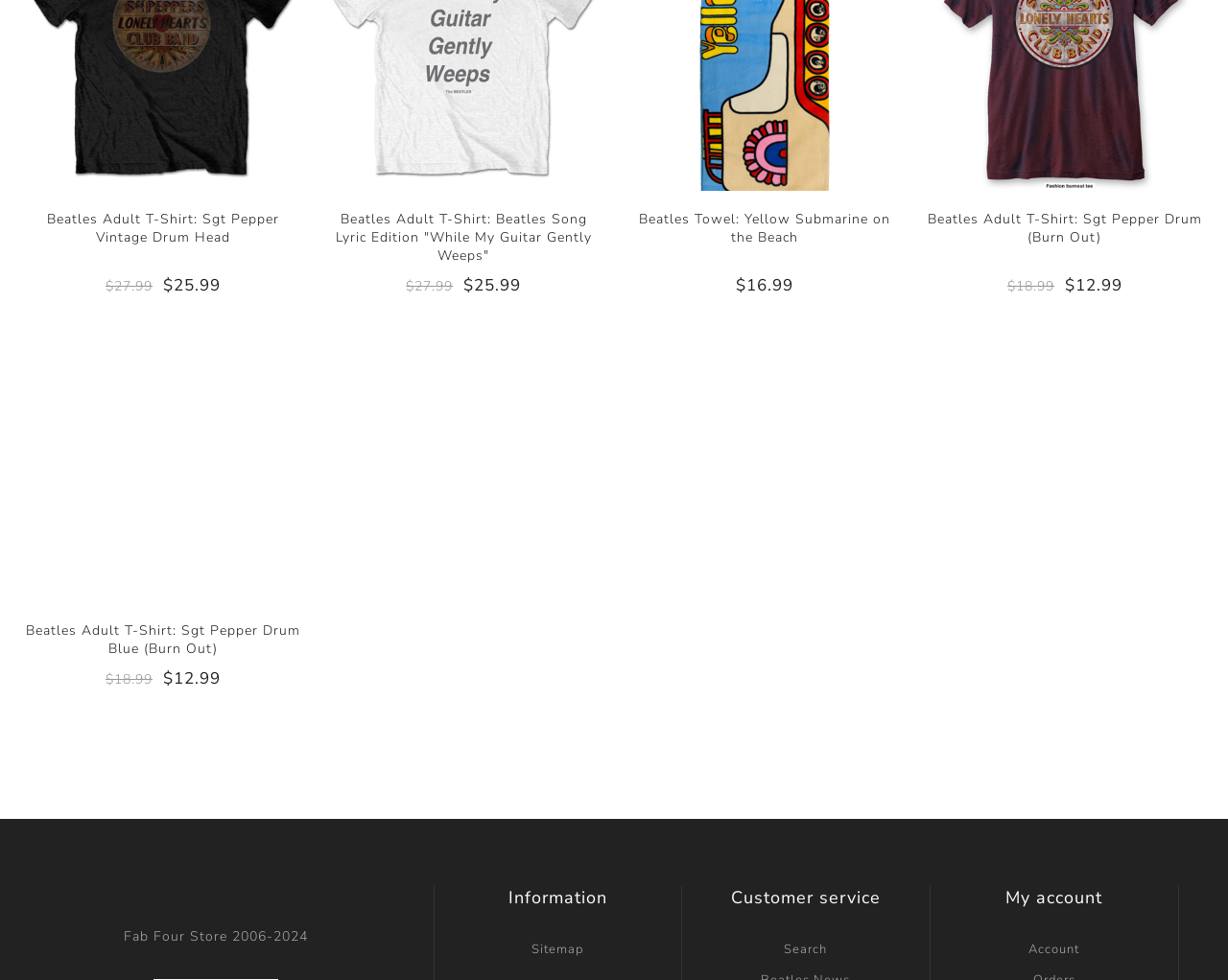Determine the bounding box coordinates (top-left x, top-left y, bottom-right x, bottom-right y) of the UI element described in the following text: Sitemap

[0.433, 0.93, 0.475, 0.961]